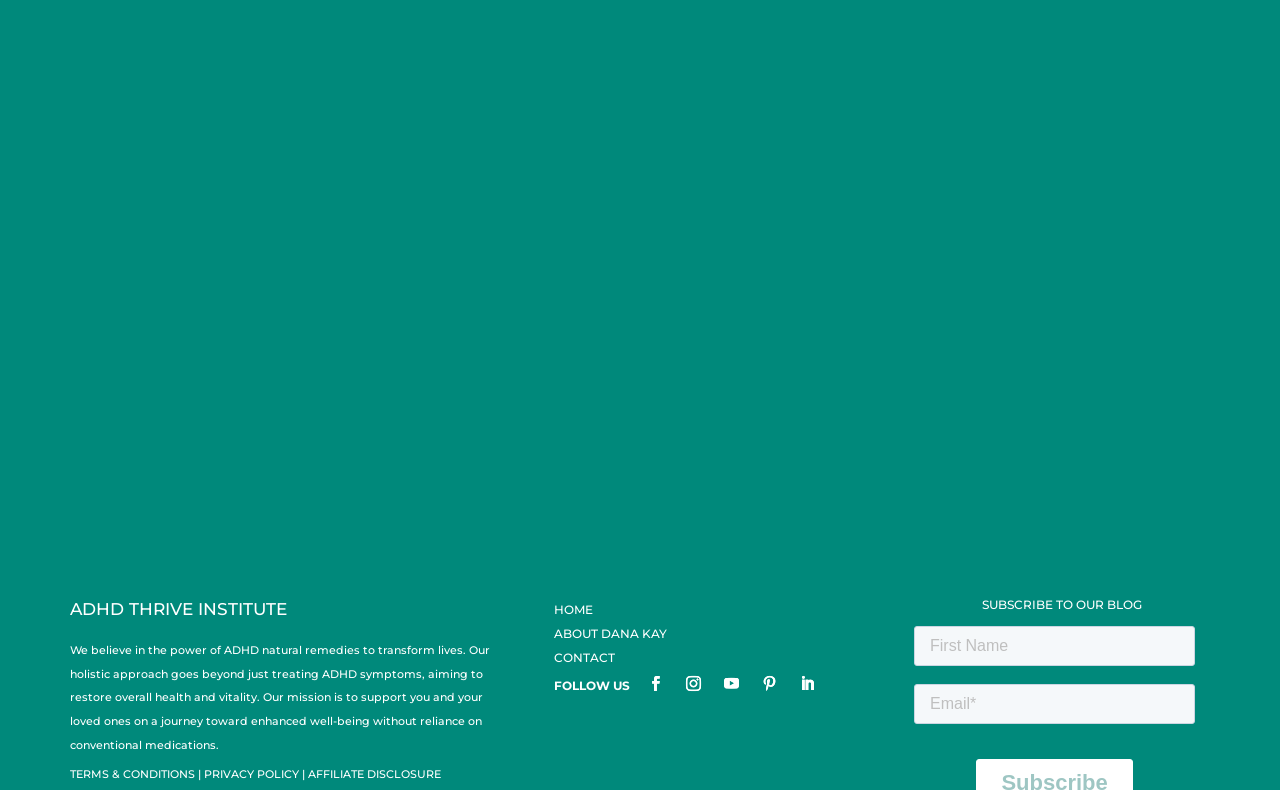How many social media links are available? Analyze the screenshot and reply with just one word or a short phrase.

5